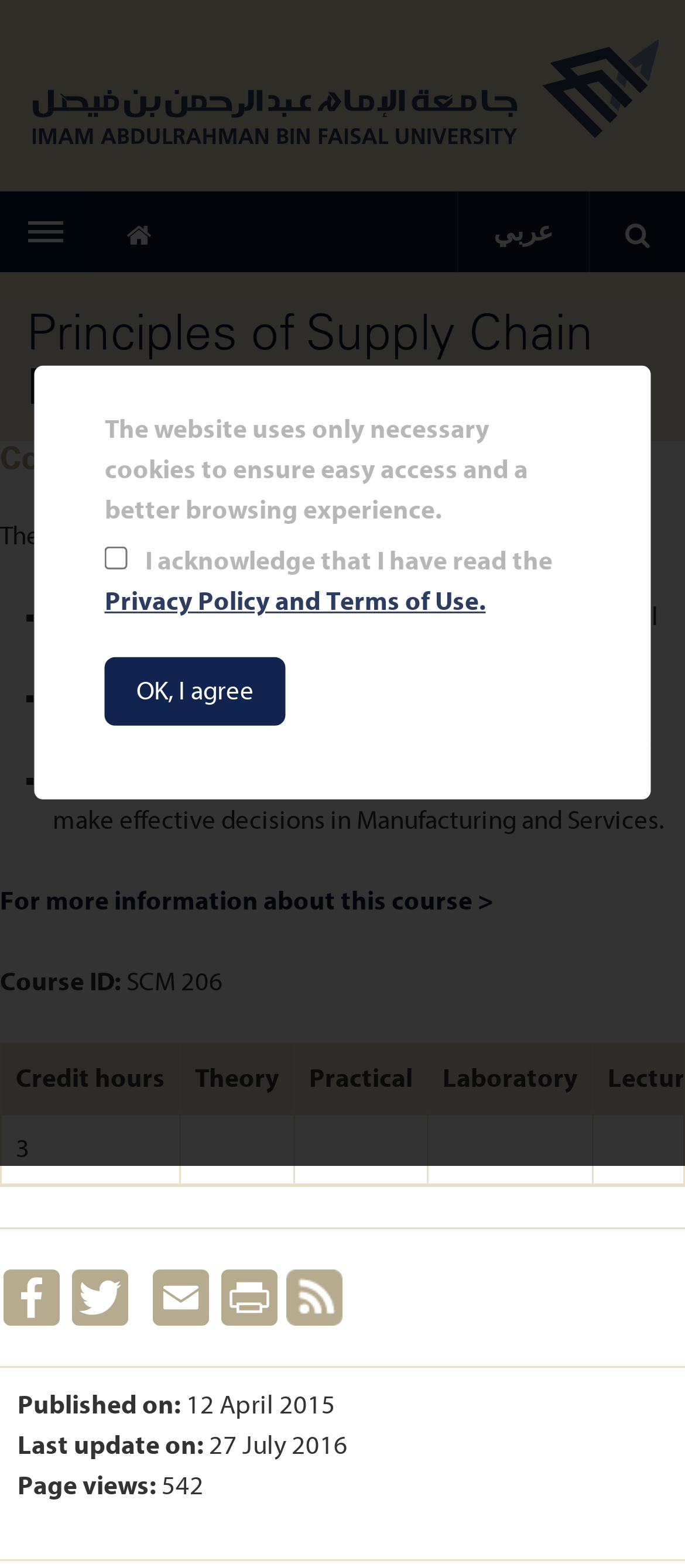Please locate the clickable area by providing the bounding box coordinates to follow this instruction: "Go to the Home page".

[0.133, 0.122, 0.272, 0.173]